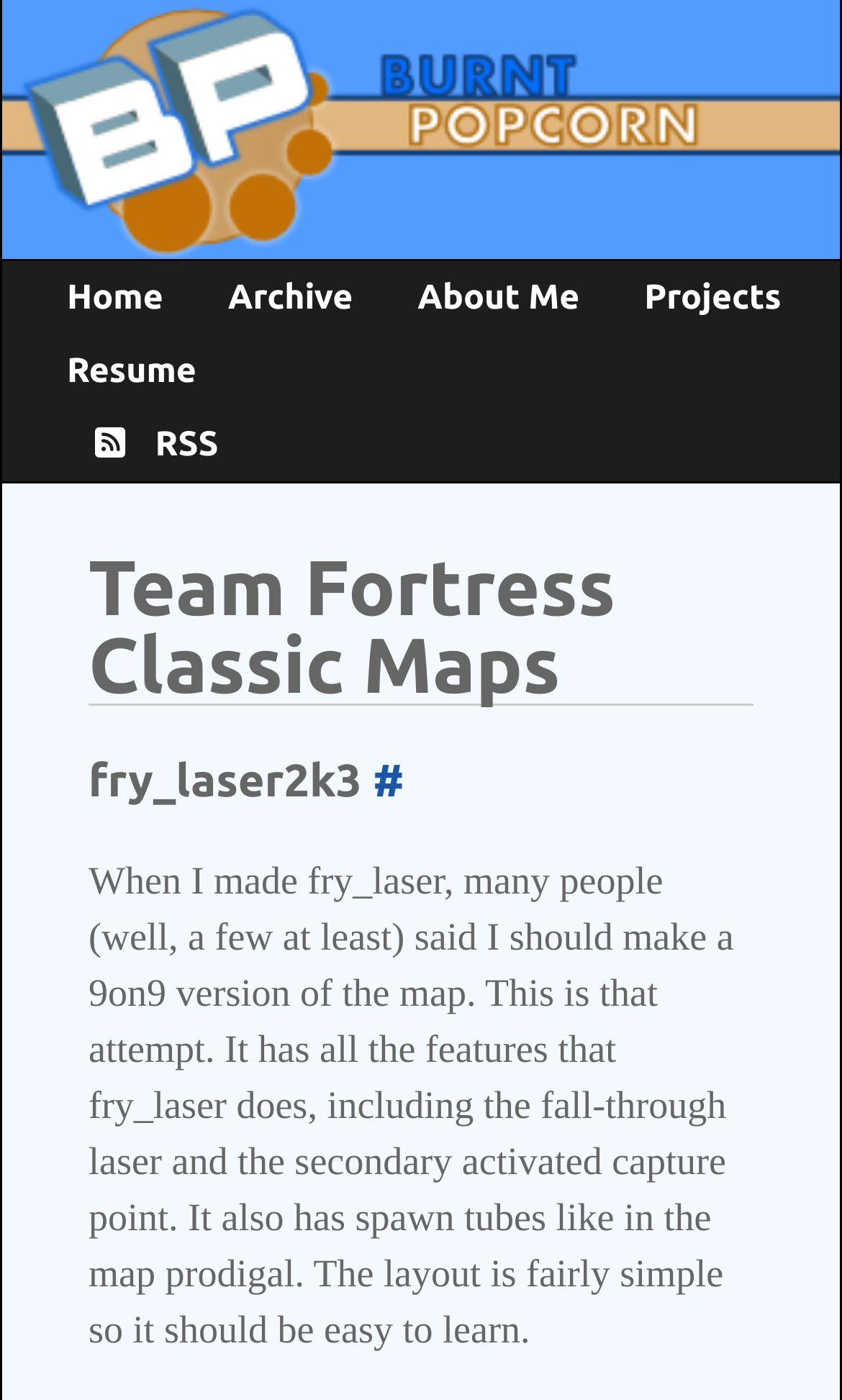Explain the webpage in detail.

This webpage is Kevin Hjelden's personal blog, specifically showcasing his Team Fortress Classic Maps. At the top-left corner, there is a link to "burntpopcorn" accompanied by an image. Below this, a top-level navigation menu is presented, featuring five links: "Home", "Archive", "About Me", "Projects", and "Resume", which are evenly spaced across the top of the page. 

To the right of the "Resume" link, there is an RSS link with a feed icon. Below the navigation menu, the main content area begins with a header that reads "Team Fortress Classic Maps". This is followed by a heading that says "fry_laser2k3 #", which includes a link to "#". 

The main content of the page is a descriptive text about a map called "fry_laser2k3", which is a 9on9 version of the "fry_laser" map. The text explains the features of the map, including a fall-through laser, a secondary activated capture point, and spawn tubes similar to those in the "prodigal" map. The layout of the map is described as simple and easy to learn.